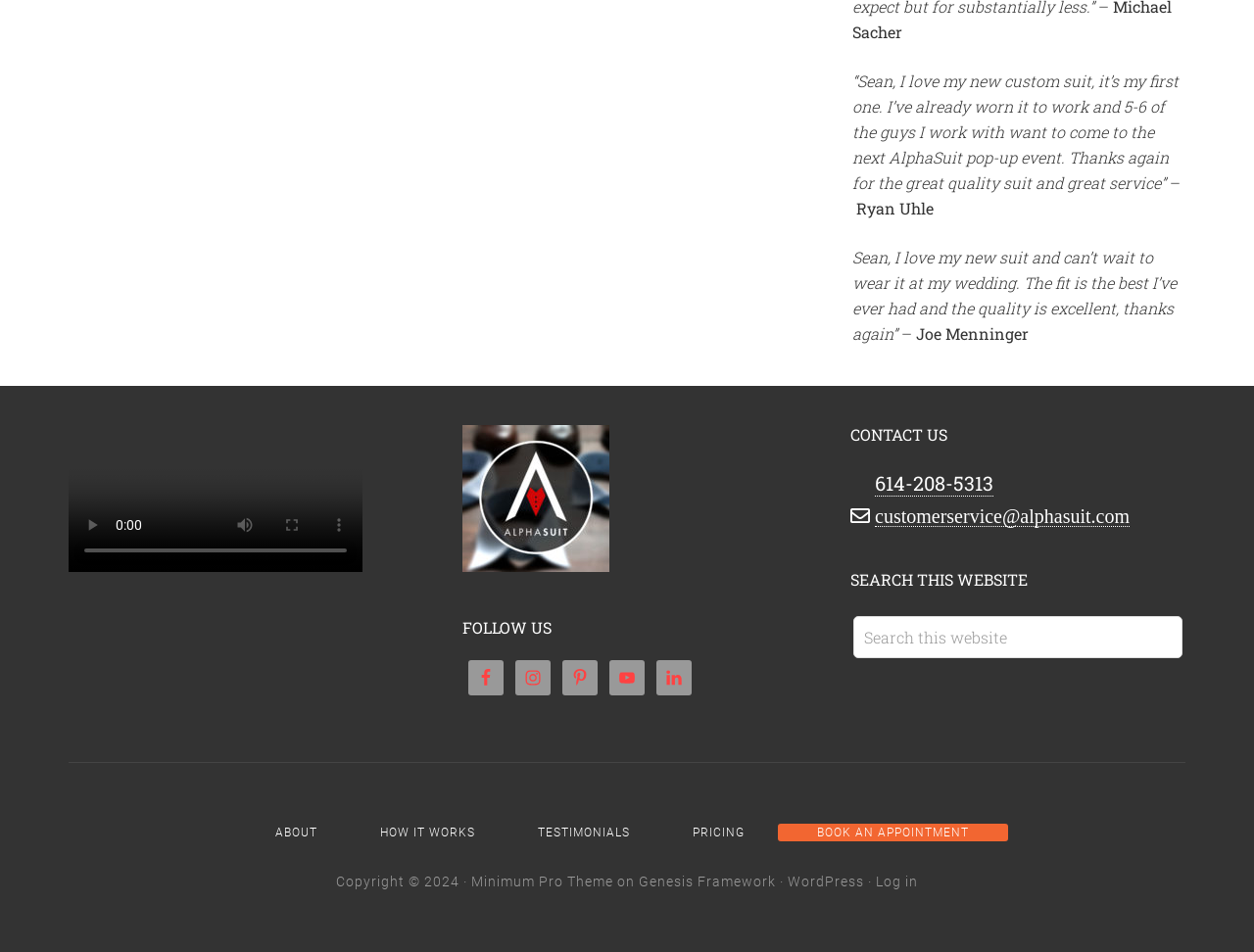What is the purpose of the search box?
Could you answer the question in a detailed manner, providing as much information as possible?

The search box is labeled as 'Search this website', indicating that it is used to search for content within the website.